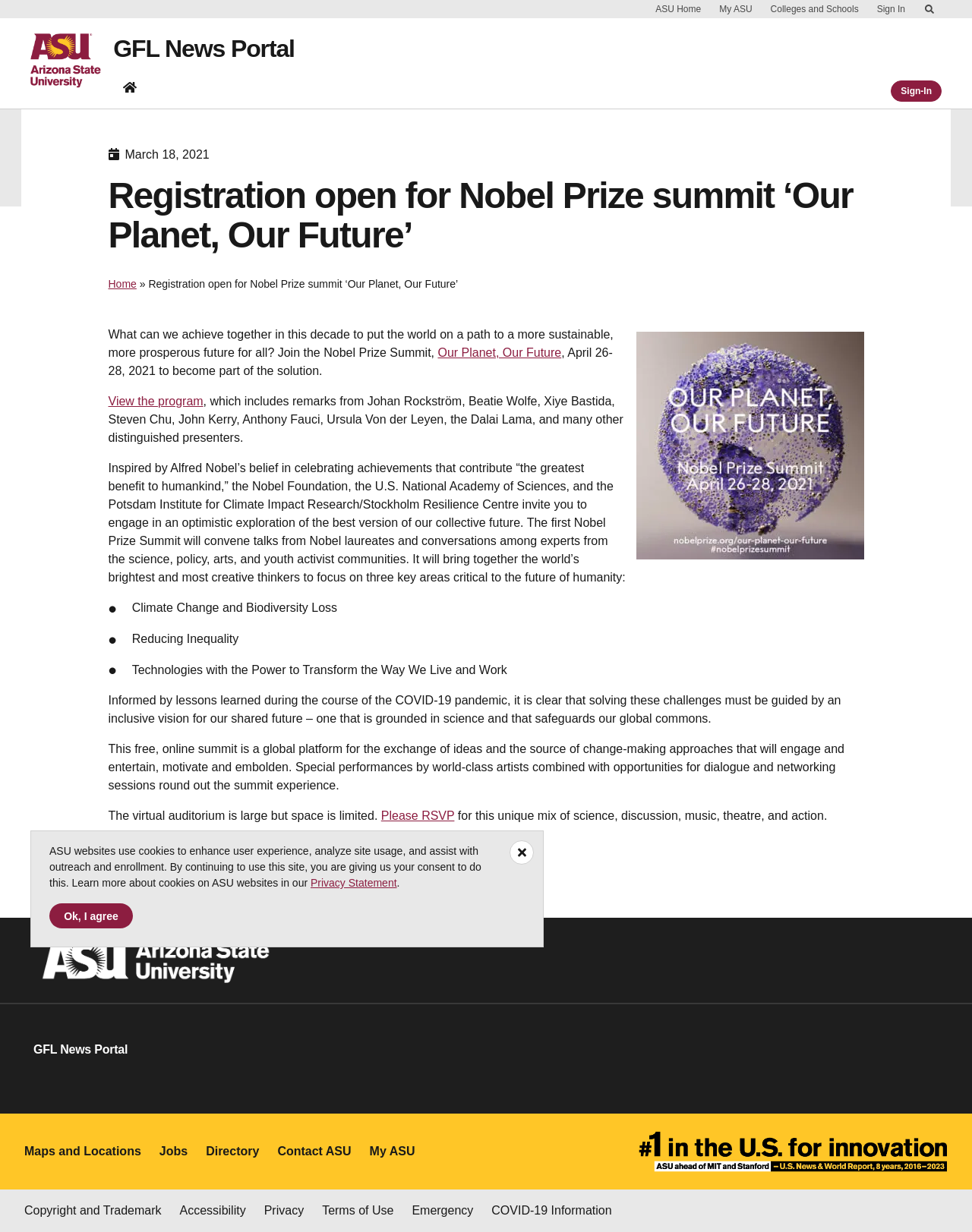Please provide a comprehensive answer to the question based on the screenshot: Who are the presenters at the Nobel Prize Summit?

I found the answer by looking at the article section, where I saw a static text 'which includes remarks from Johan Rockström, Beatie Wolfe, Xiye Bastida, Steven Chu, John Kerry, Anthony Fauci, Ursula Von der Leyen, the Dalai Lama, and many other distinguished presenters.' This suggests that the presenters at the Nobel Prize Summit include Johan Rockström, Beatie Wolfe, Xiye Bastida, and many others.